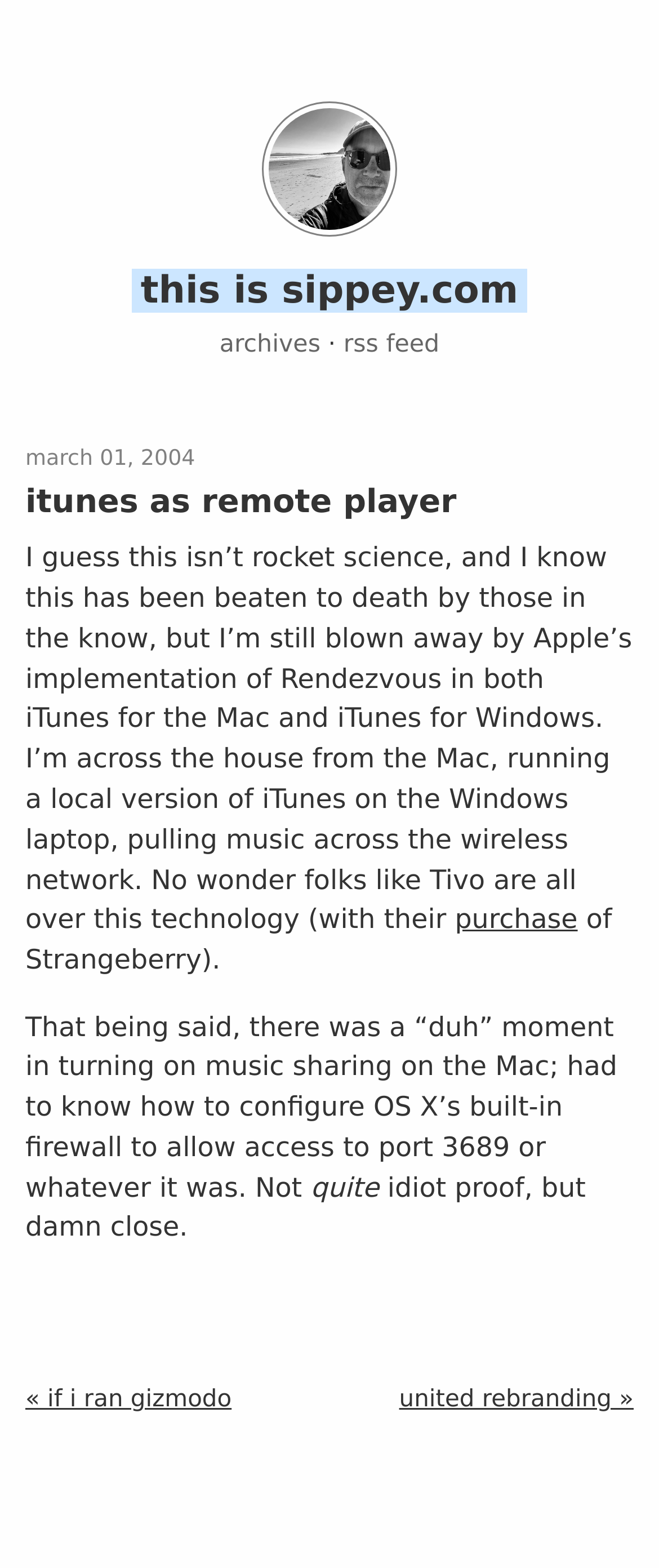Please locate the bounding box coordinates for the element that should be clicked to achieve the following instruction: "Click the 'Menu' button". Ensure the coordinates are given as four float numbers between 0 and 1, i.e., [left, top, right, bottom].

None